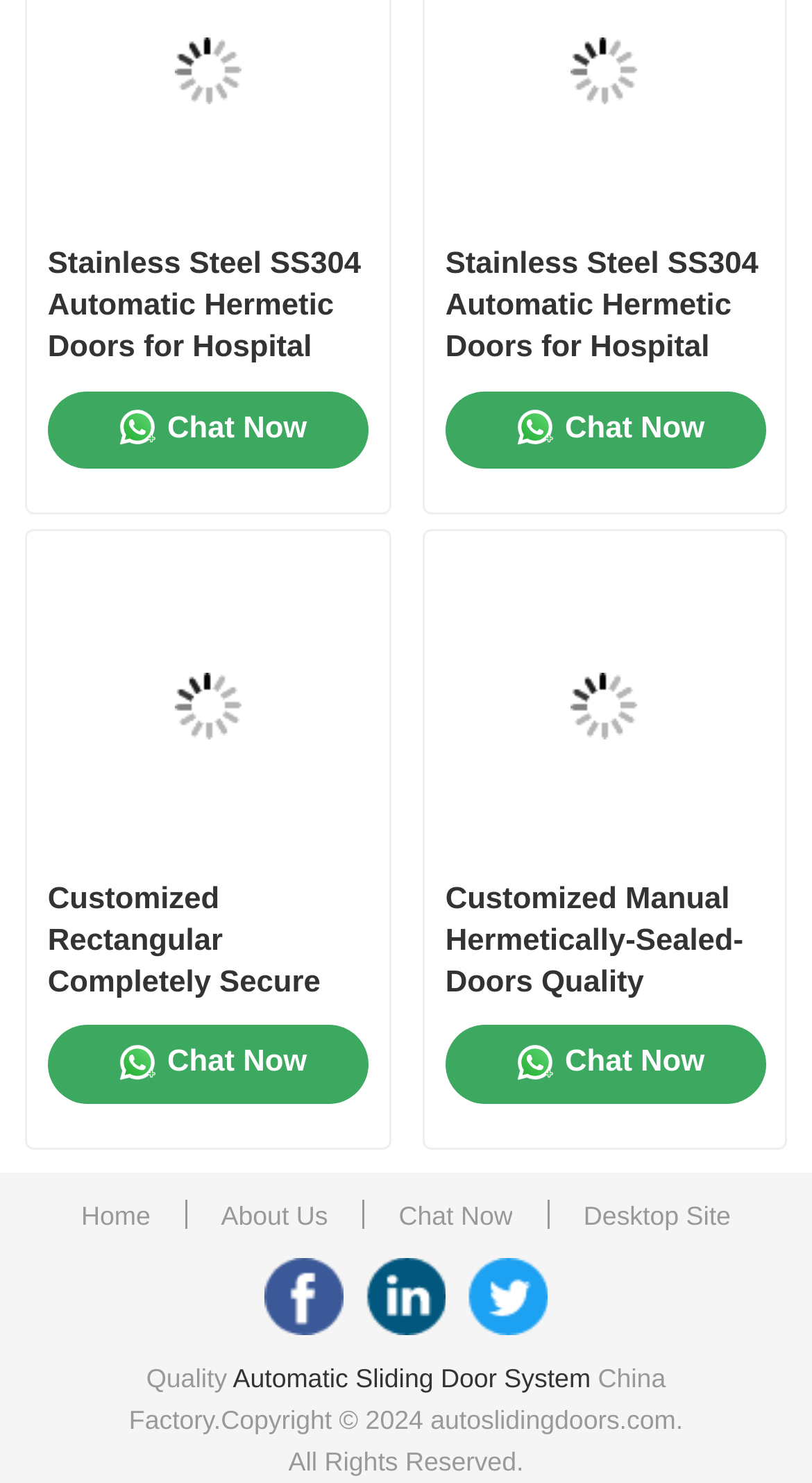Identify the bounding box coordinates for the region to click in order to carry out this instruction: "click the language select dropdown". Provide the coordinates using four float numbers between 0 and 1, formatted as [left, top, right, bottom].

None